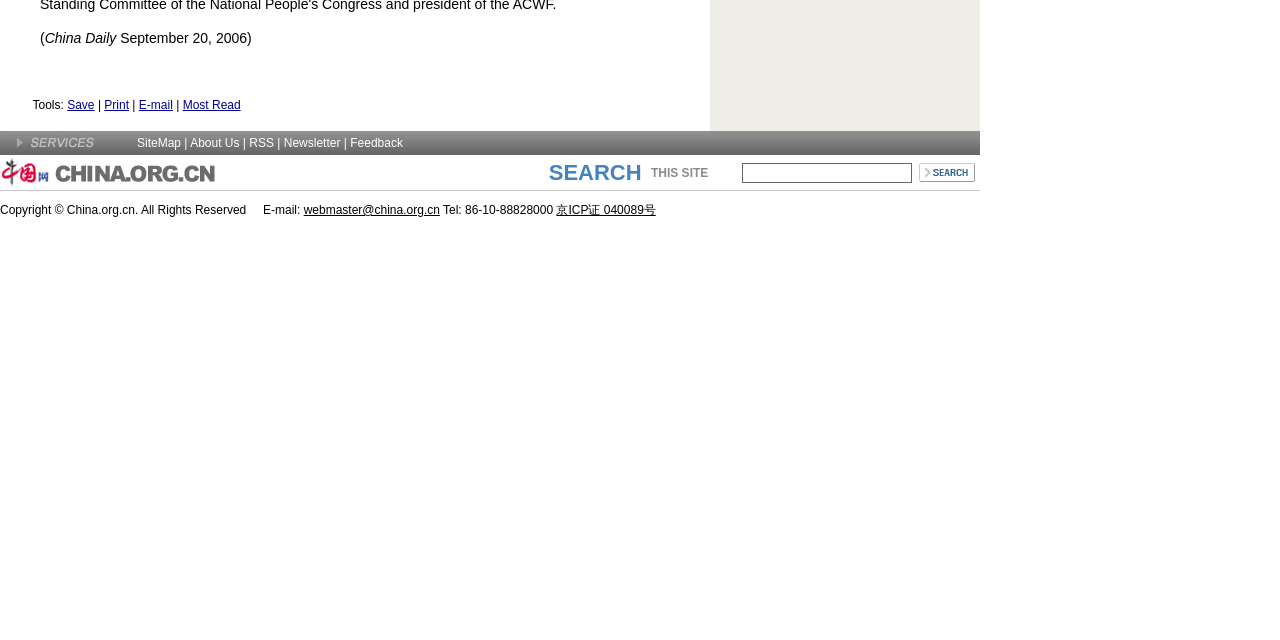Provide the bounding box coordinates for the specified HTML element described in this description: "SiteMap". The coordinates should be four float numbers ranging from 0 to 1, in the format [left, top, right, bottom].

[0.107, 0.212, 0.141, 0.234]